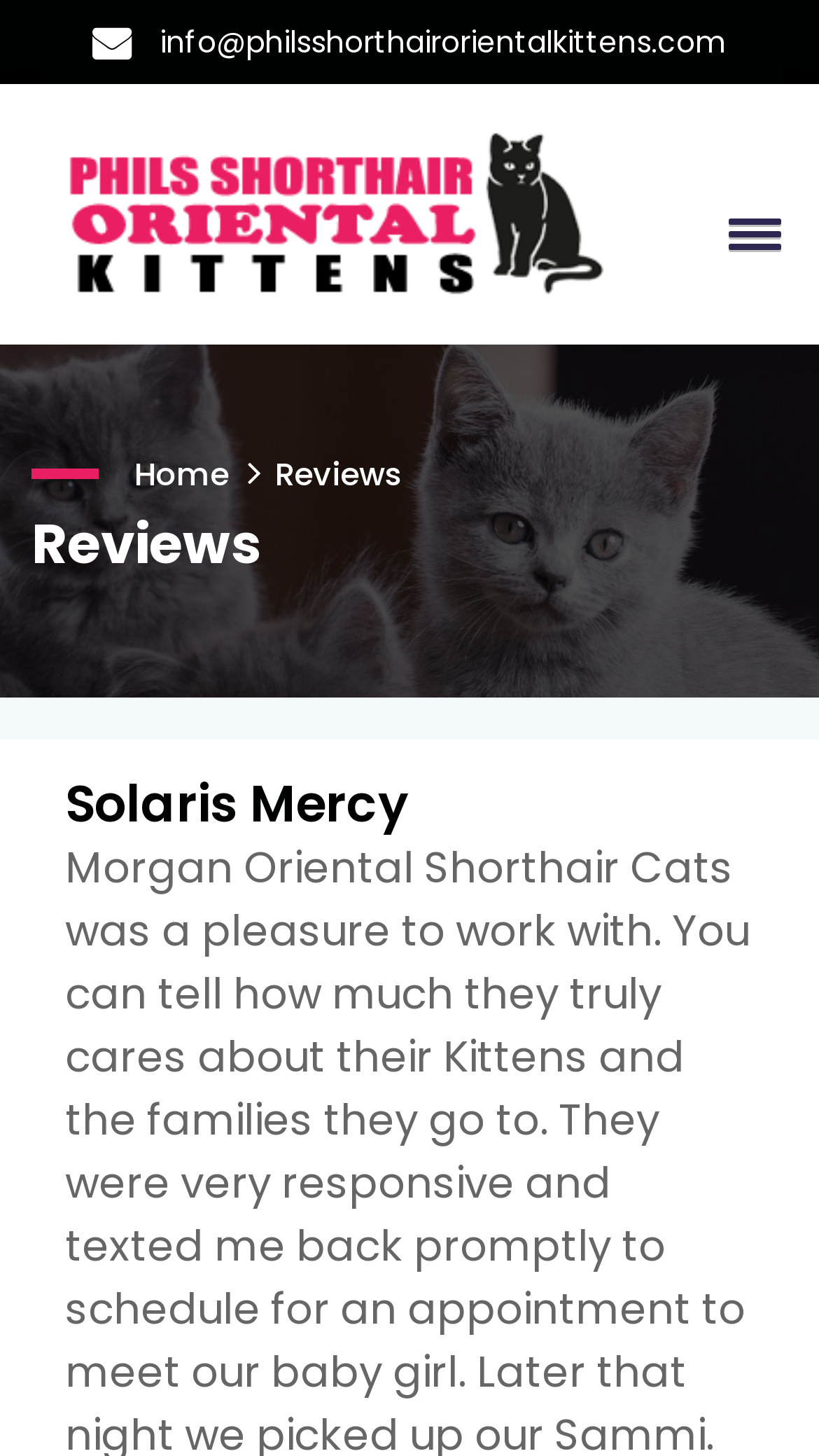Please locate the UI element described by "info@philsshorthairorientalkittens.com" and provide its bounding box coordinates.

[0.113, 0.014, 0.887, 0.043]